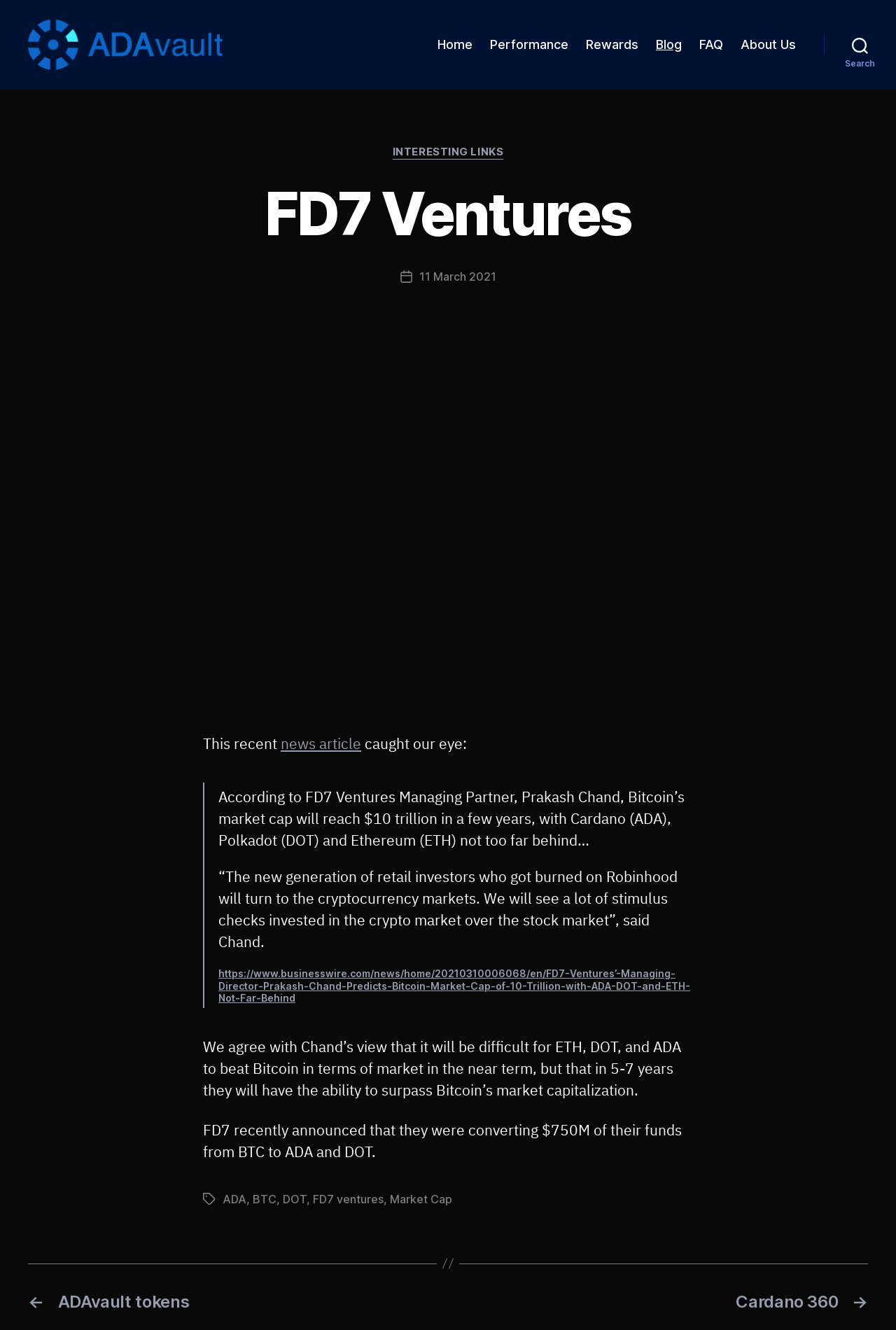What is the date of the news article mentioned in the quote?
Refer to the image and provide a one-word or short phrase answer.

11 March 2021